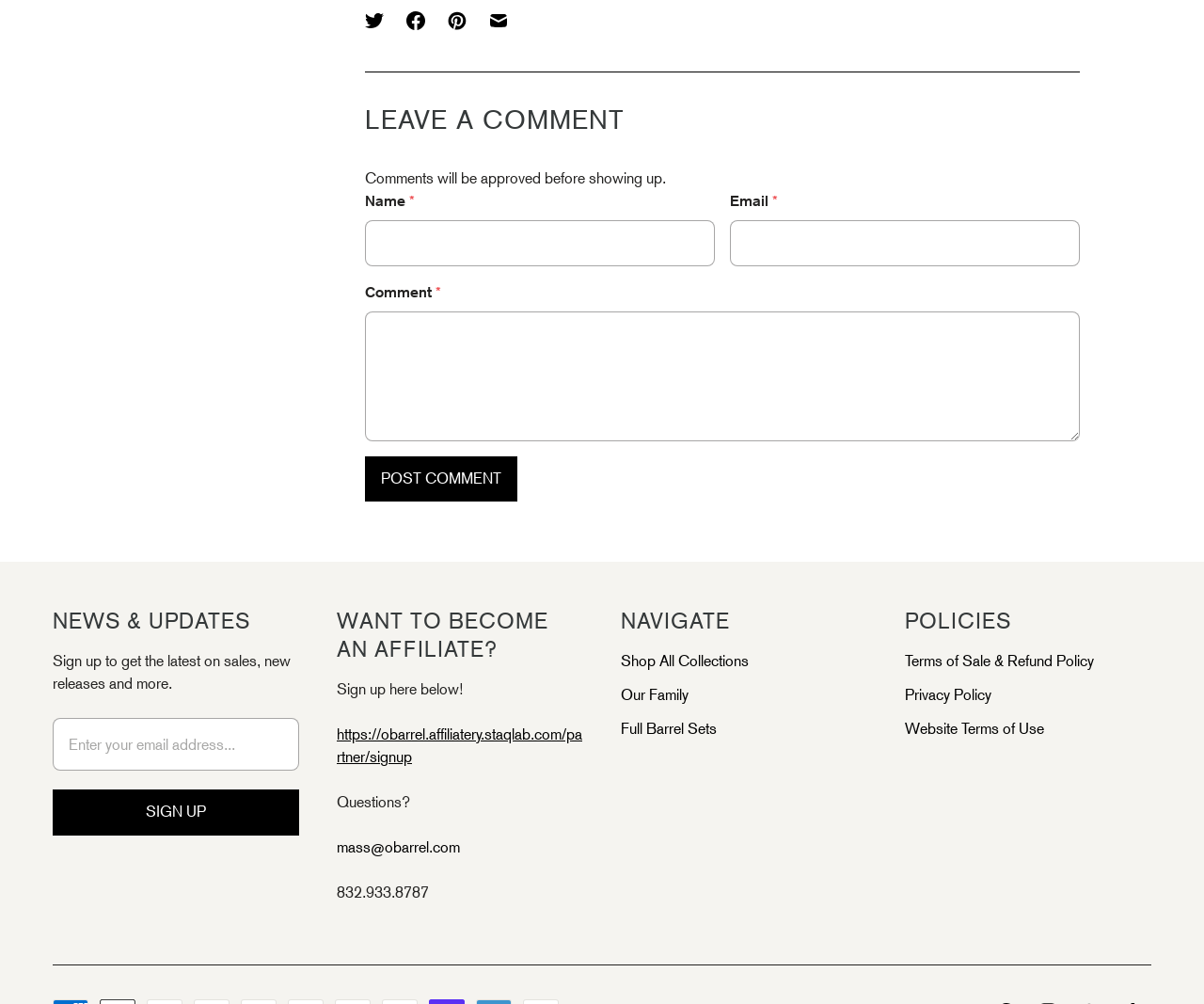What is the purpose of the 'Sign up to get the latest on sales, new releases and more' section?
From the details in the image, provide a complete and detailed answer to the question.

This section appears to be a newsletter subscription form, where users can enter their email address to receive updates on sales, new releases, and other information from the website.